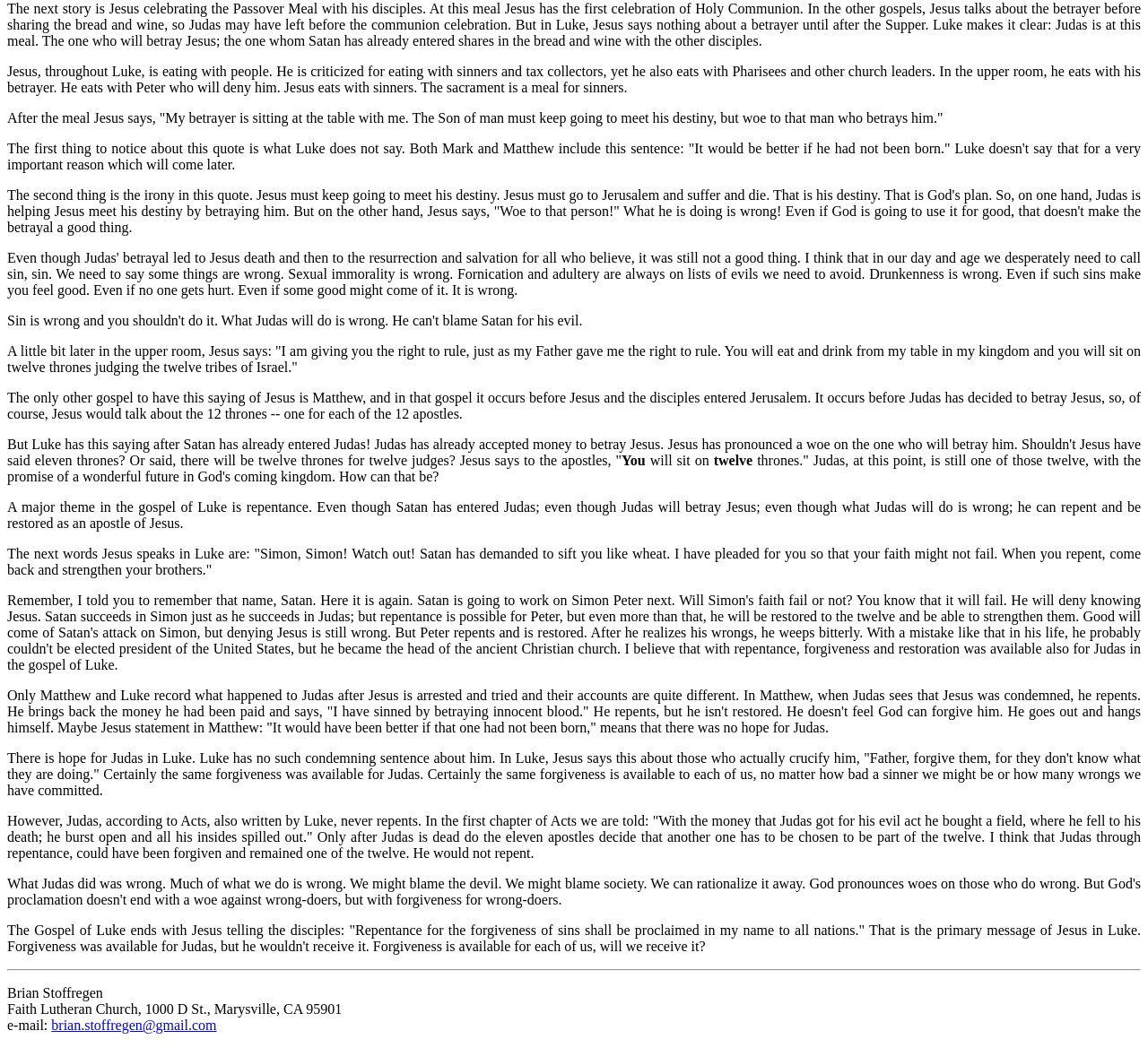Answer with a single word or phrase: 
Who is the author of this article?

Brian Stoffregen